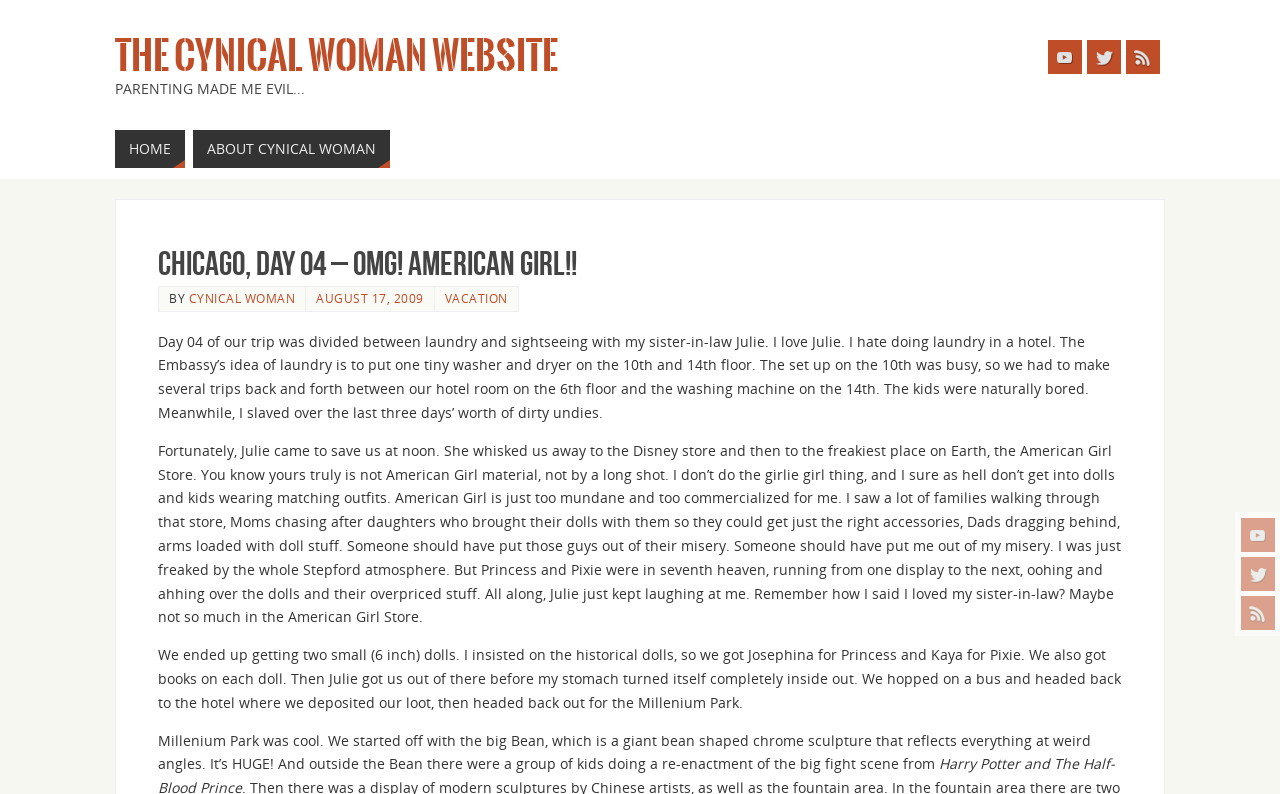What is the author's activity on the 10th floor?
With the help of the image, please provide a detailed response to the question.

The author mentions that they had to do laundry on the 10th floor, where the hotel's laundry facilities were located, and that it was a busy setup.